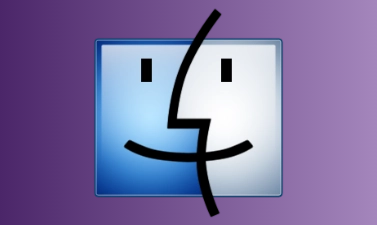What is the purpose of the logo in this context?
Using the information presented in the image, please offer a detailed response to the question.

The macOS logo is prominently featured in the context of downloading the latest stable WebUI prebuilt binaries specifically for macOS, indicating its relevance for users on Apple devices who are looking to utilize this frontend tool effectively.